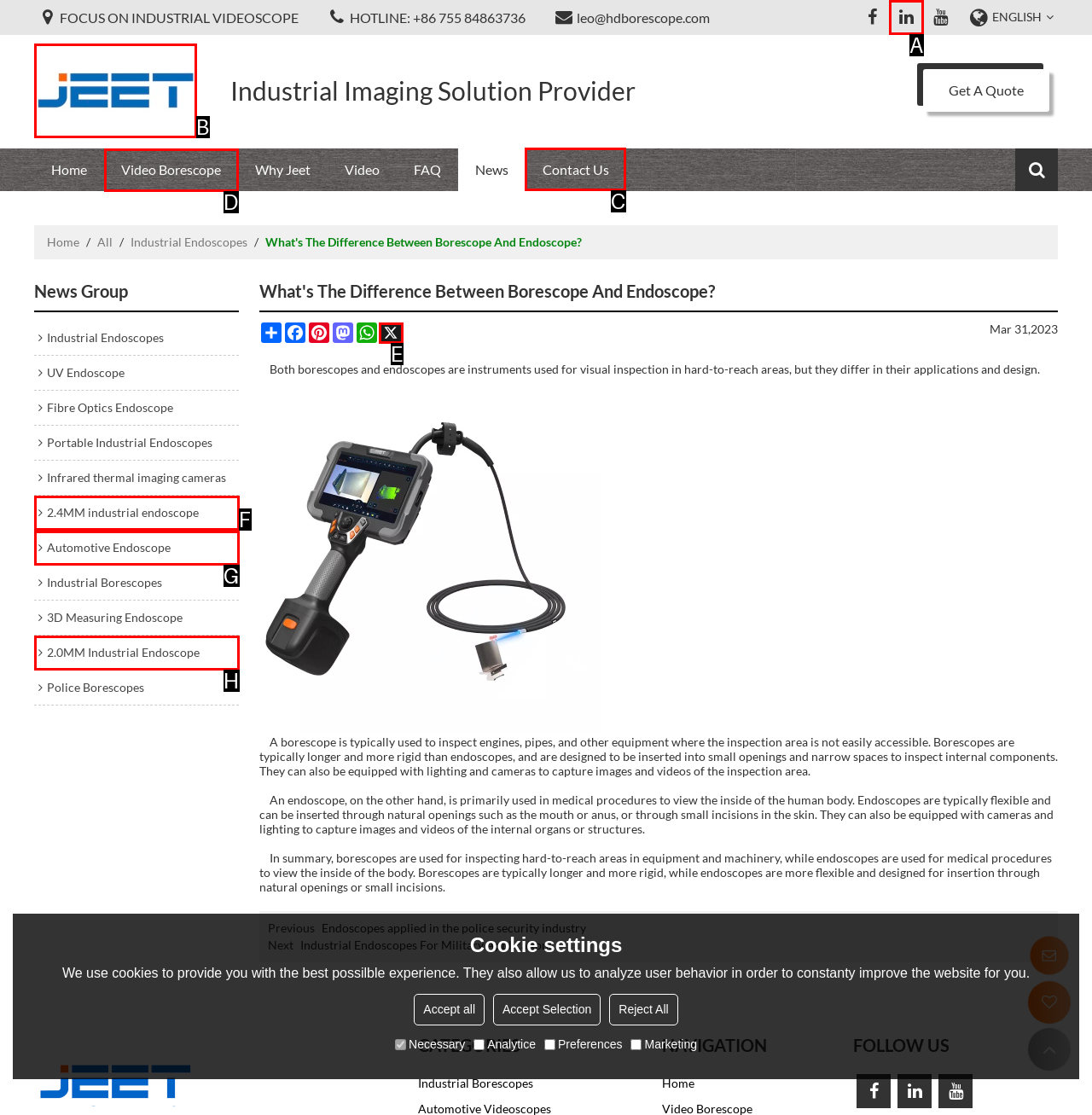Choose the letter of the UI element necessary for this task: Click on the 'Contact Us' link
Answer with the correct letter.

C